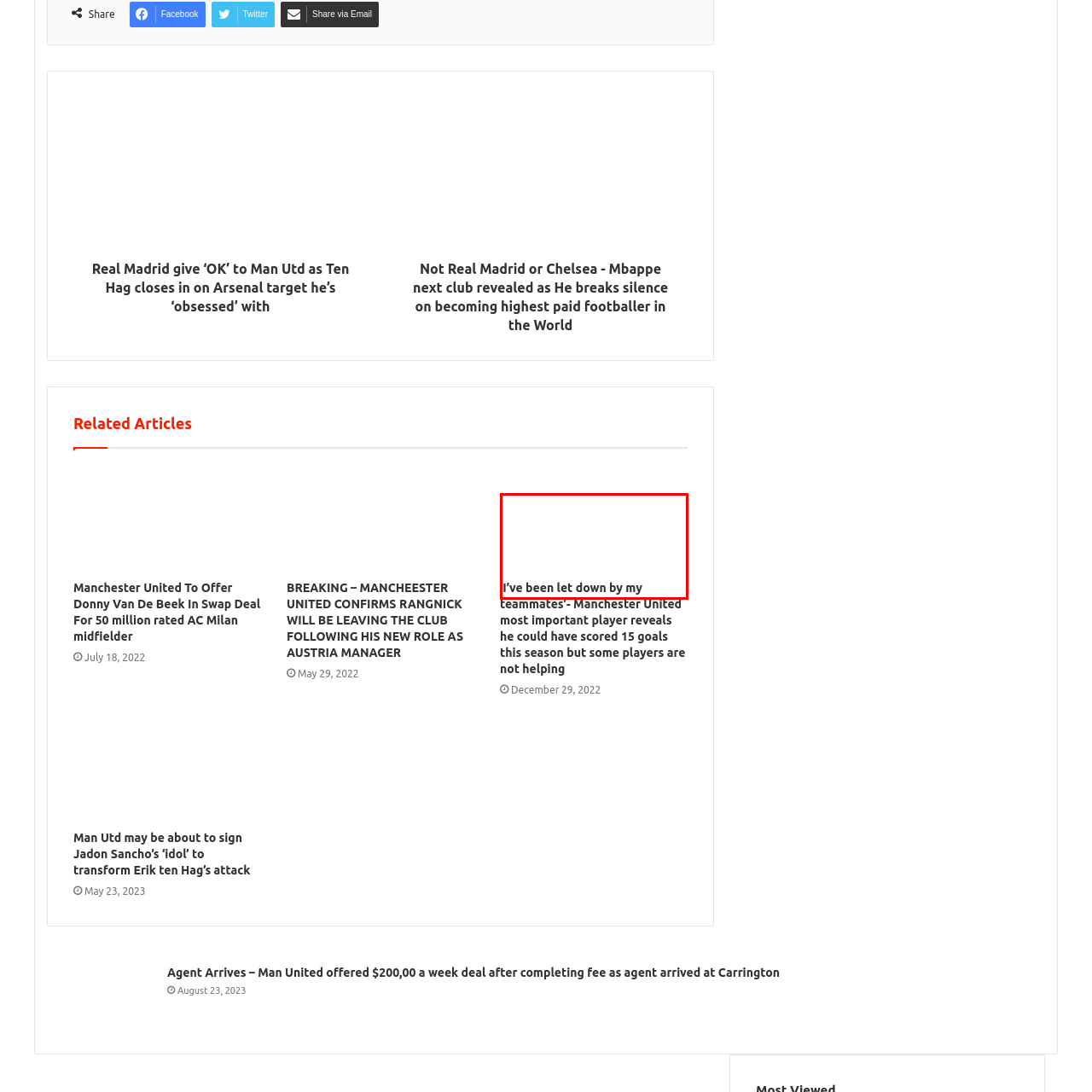How many goals could the player have scored?
Please analyze the image within the red bounding box and respond with a detailed answer to the question.

The quote mentions that the player reveals he could have scored 15 goals this season, which provides the direct answer to the question.